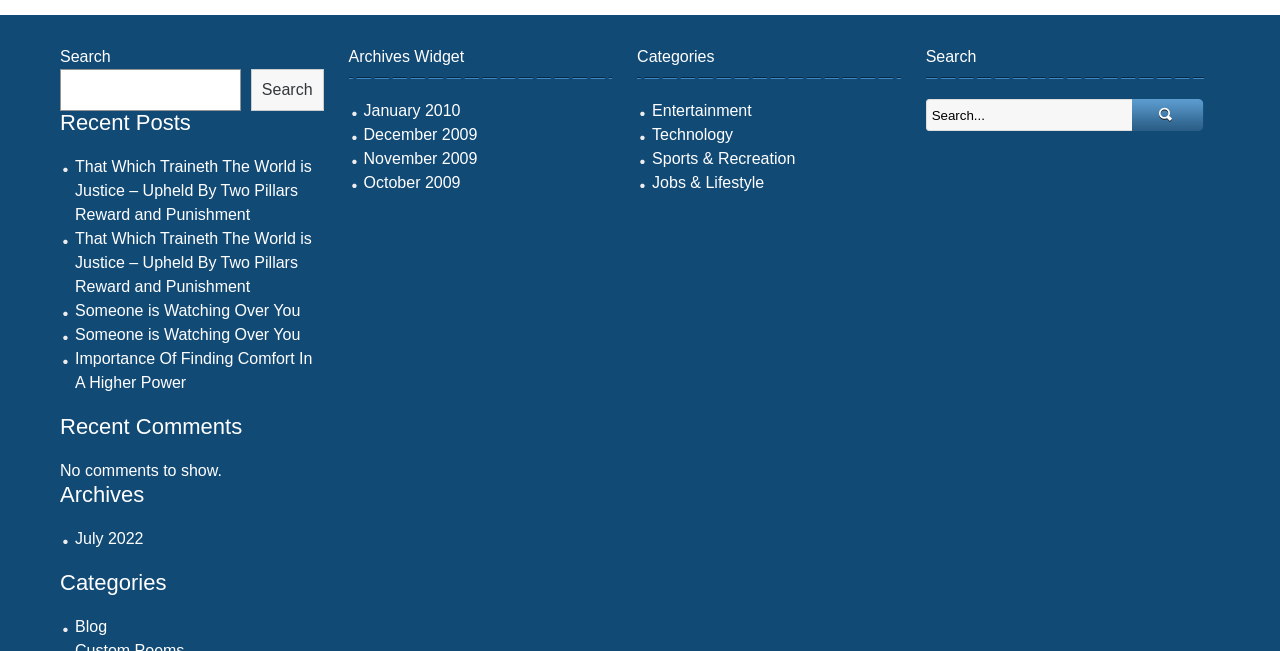Respond to the following question with a brief word or phrase:
What is the purpose of the search box?

To search posts